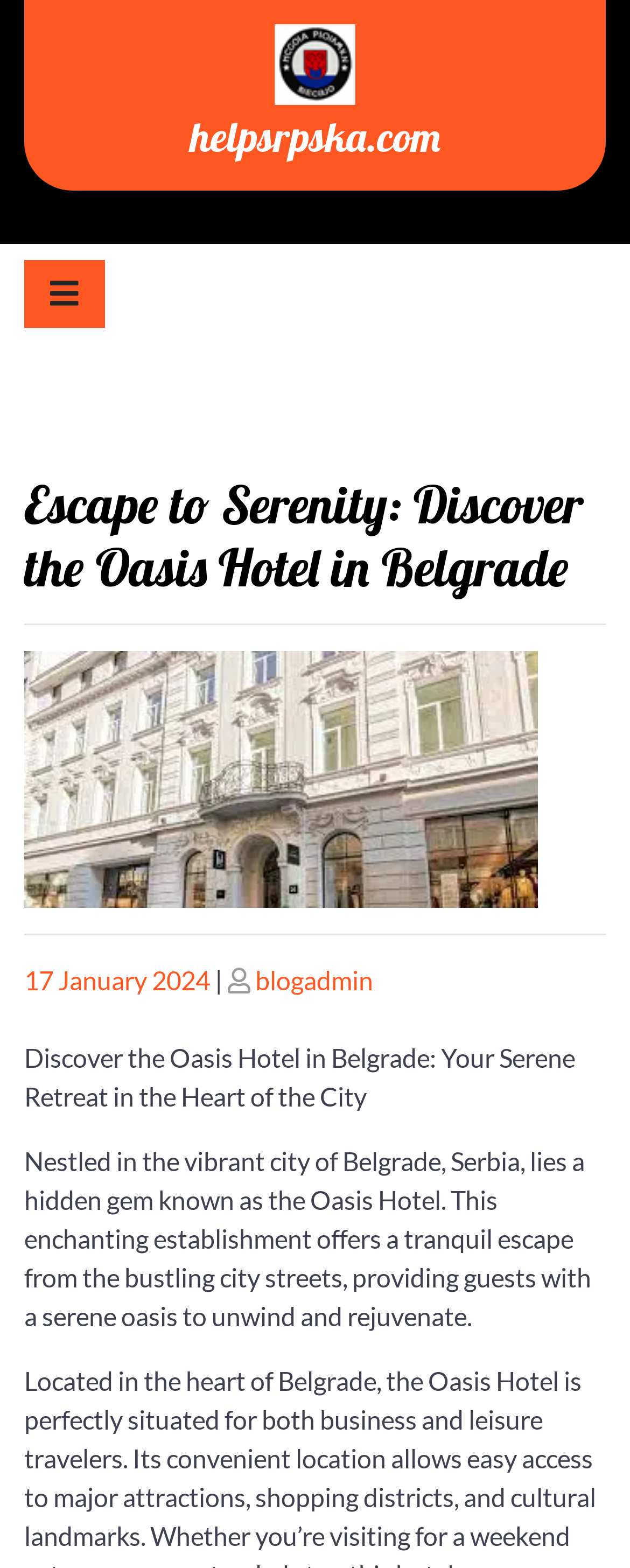Respond to the following question with a brief word or phrase:
In which city is the Oasis Hotel located?

Belgrade